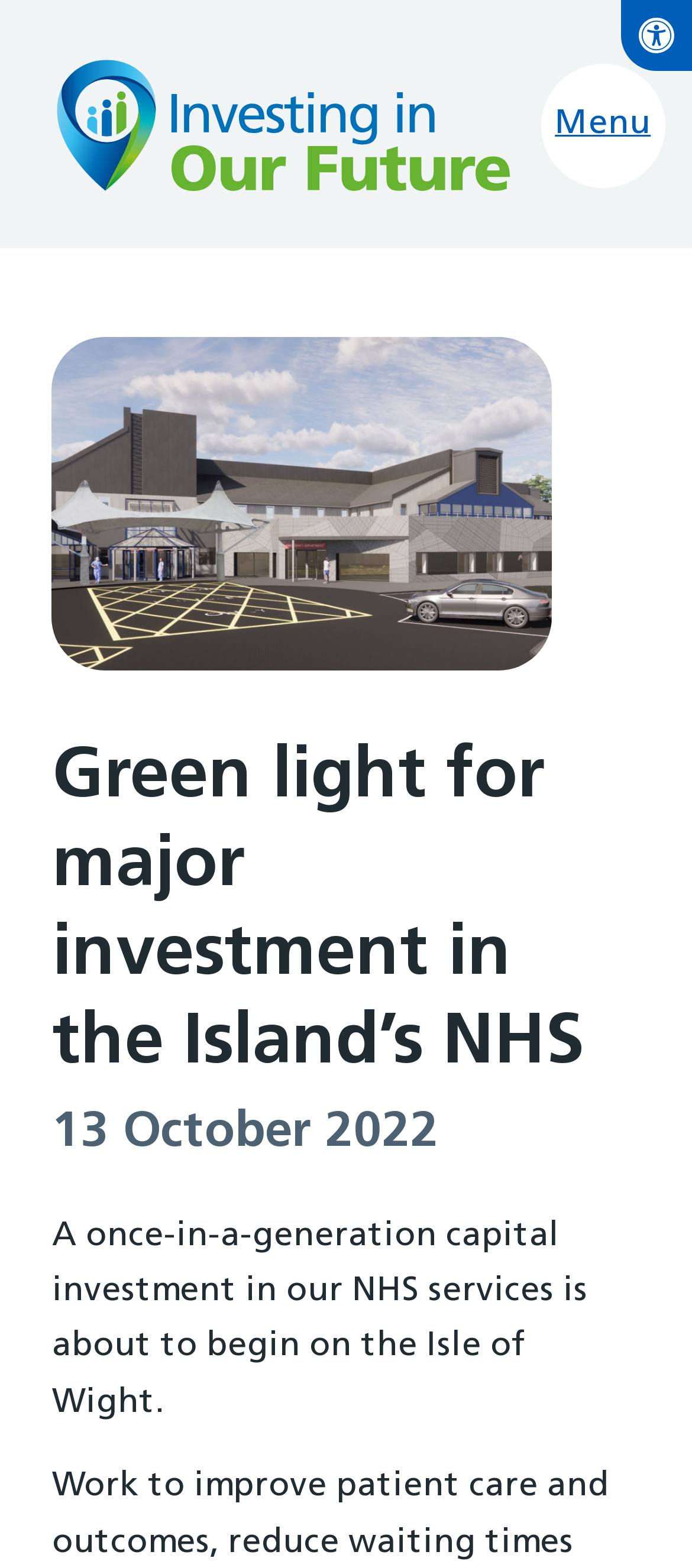Give a concise answer using only one word or phrase for this question:
When was the article published?

13 October 2022